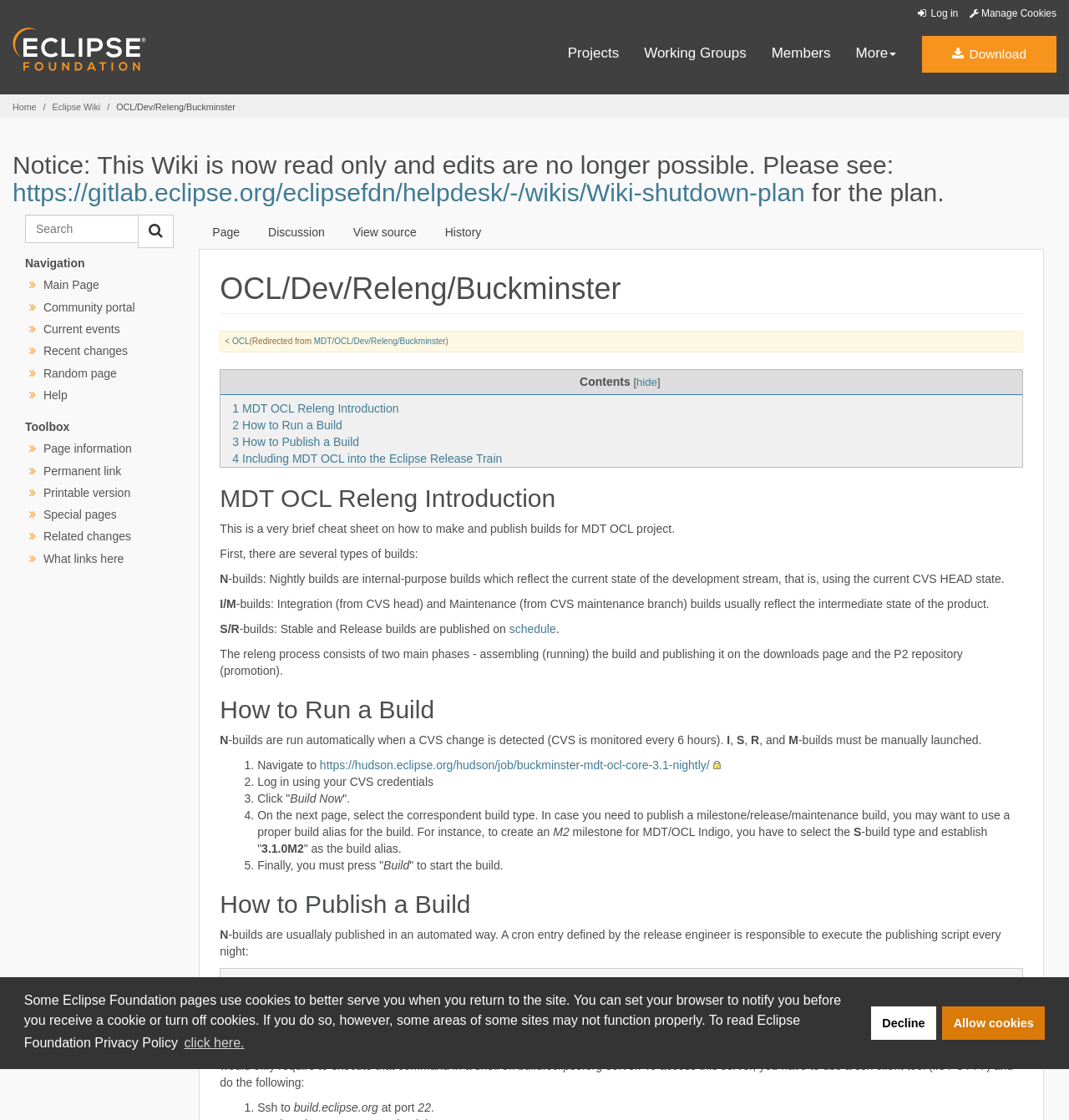Please find the bounding box coordinates of the section that needs to be clicked to achieve this instruction: "Learn more about cookies".

[0.17, 0.92, 0.231, 0.943]